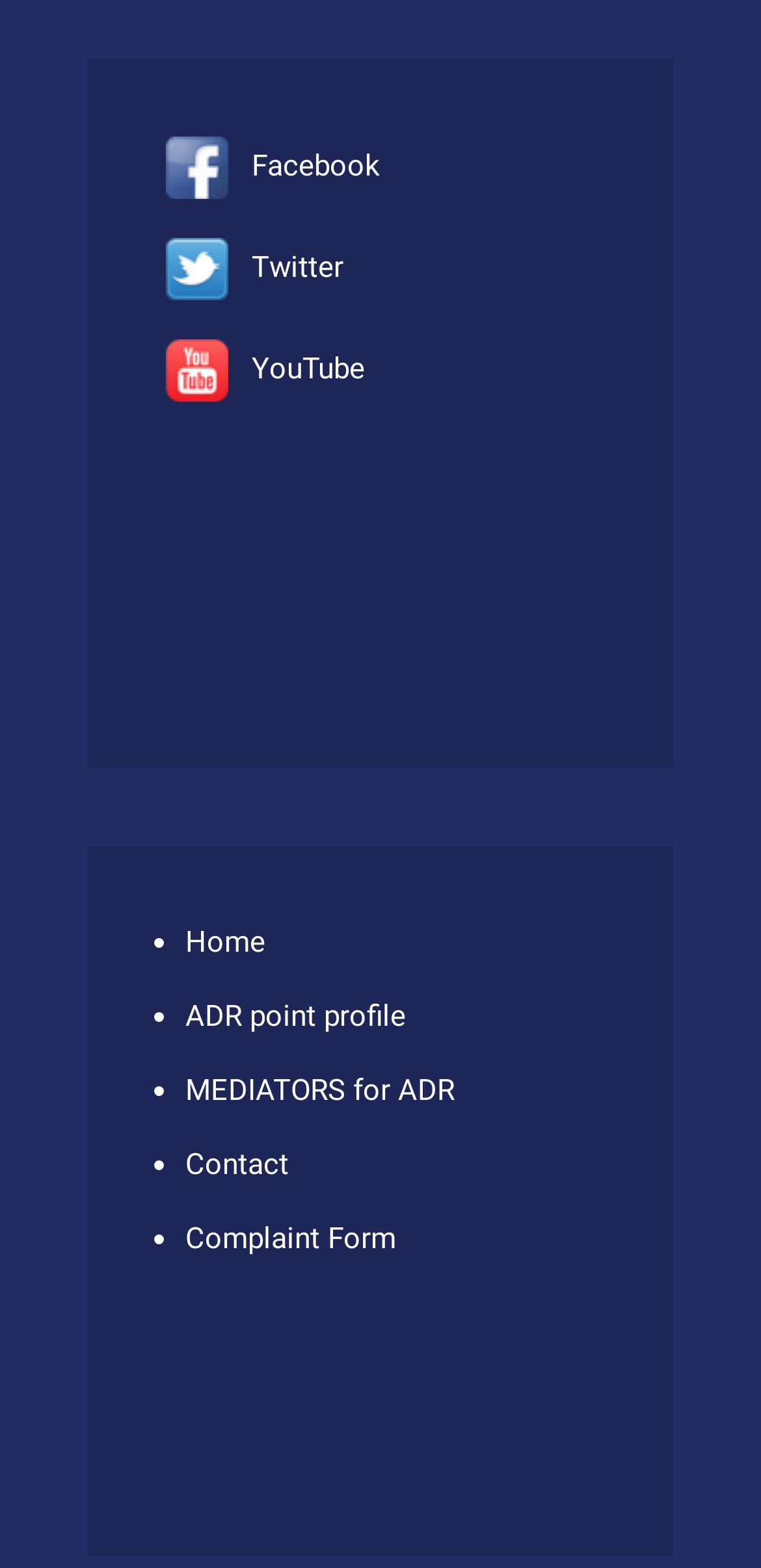Refer to the screenshot and give an in-depth answer to this question: How many list items are there?

I counted the number of list items by looking at the list markers '•' and found that there are 5 list items: Home, ADR point profile, MEDIATORS for ADR, Contact, and Complaint Form.